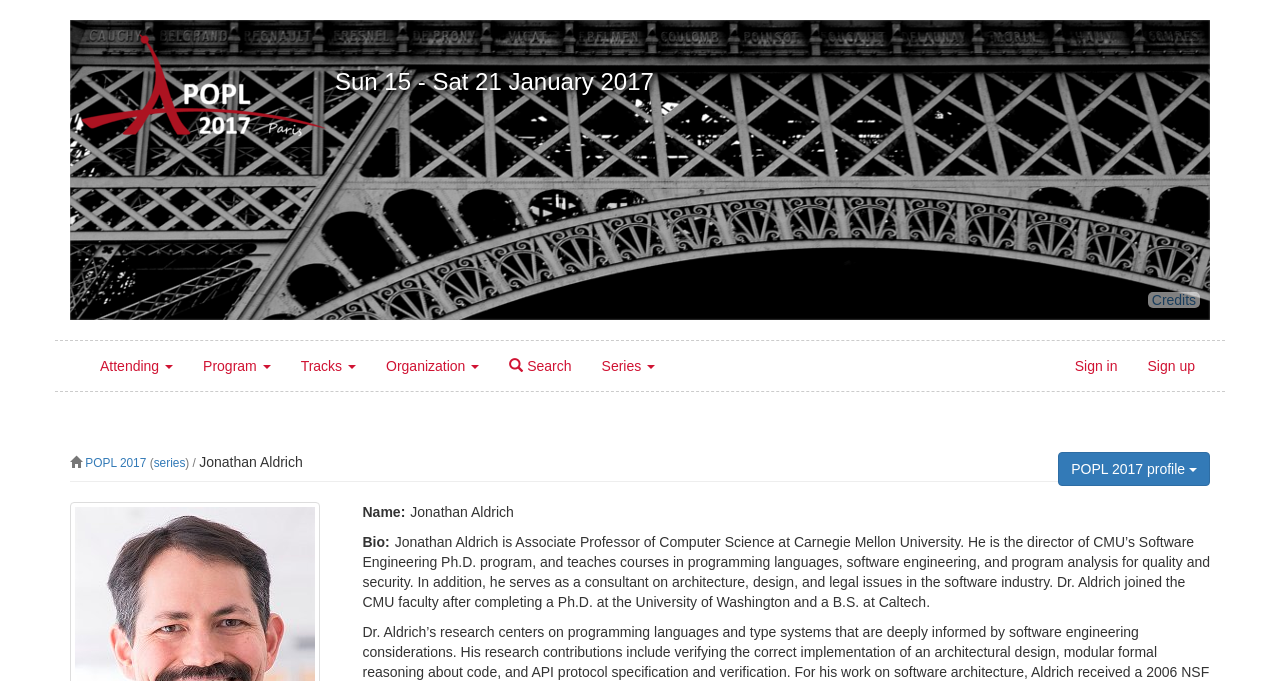Extract the bounding box coordinates of the UI element described by: "Community & Global Health". The coordinates should include four float numbers ranging from 0 to 1, e.g., [left, top, right, bottom].

None